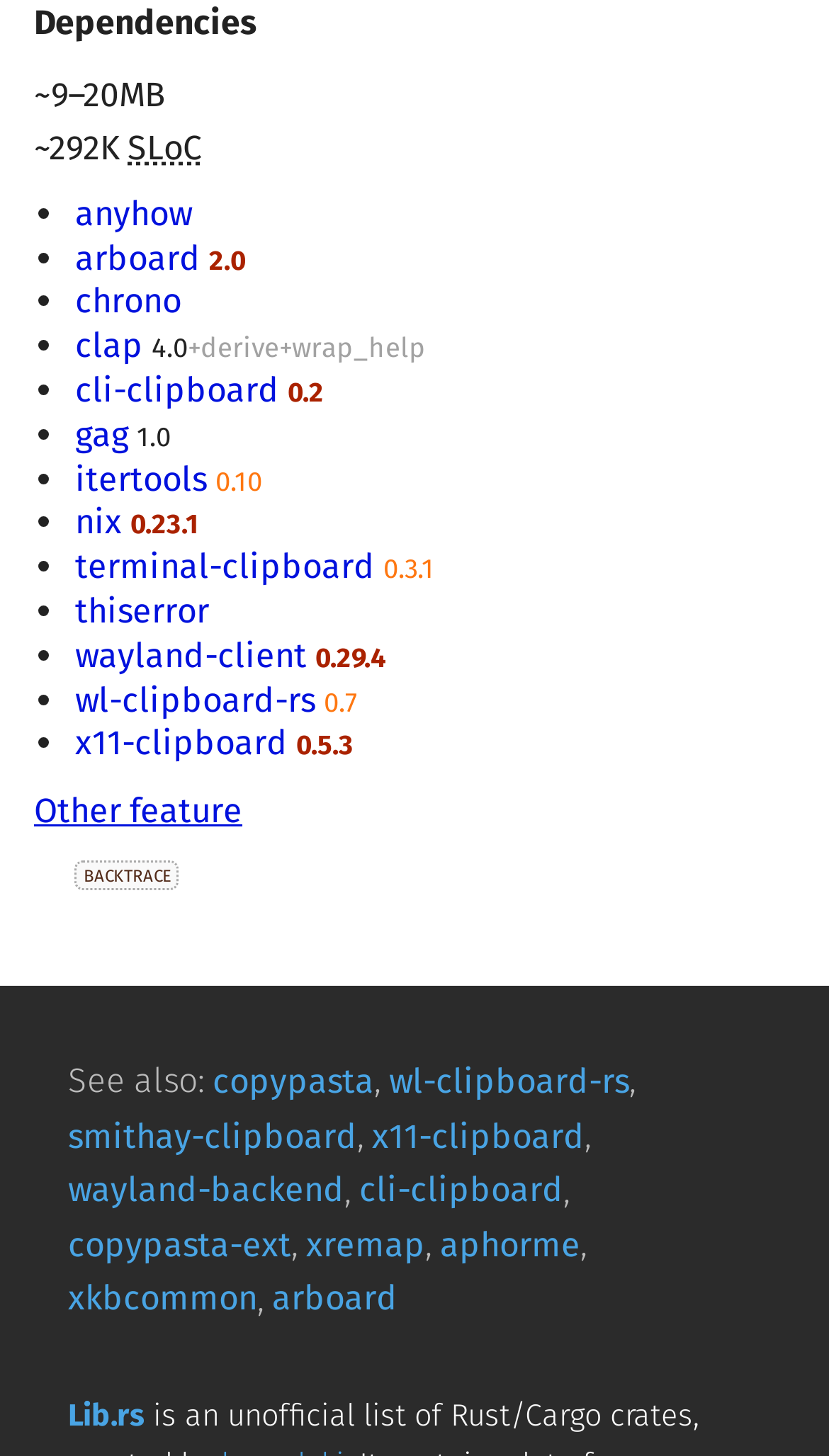Using the details from the image, please elaborate on the following question: What is the other feature mentioned on the page?

I found the answer by looking at the 'Other feature' section, which has a link to 'backtrace'.